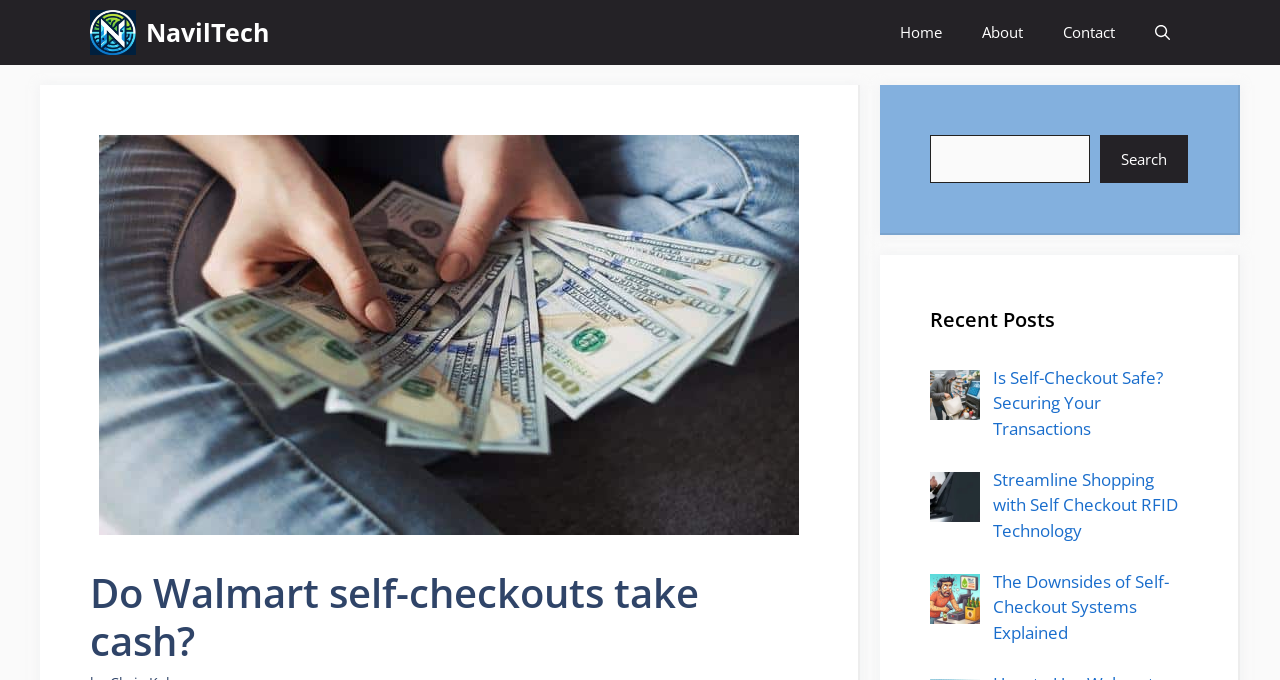Construct a thorough caption encompassing all aspects of the webpage.

This webpage is about discussing the payment methods accepted at Walmart self-checkouts. At the top, there is a navigation bar with several links, including "NavilTech", "Home", "About", "Contact", and "Open Search Bar". The "NavilTech" link is accompanied by an image. 

Below the navigation bar, there is a large image related to the topic "Do Walmart self-checkouts take cash?" with a heading that asks the same question. 

To the right of the image, there is a search bar with a "Search" button and a text input field. Above the search bar, there is a heading that says "Recent Posts". 

Below the search bar, there are three links to related articles, each accompanied by an image. The articles are titled "Is Self-Checkout Safe? Securing Your Transactions", "Streamline Shopping with Self Checkout RFID Technology", and "The Downsides of Self-Checkout Systems Explained".